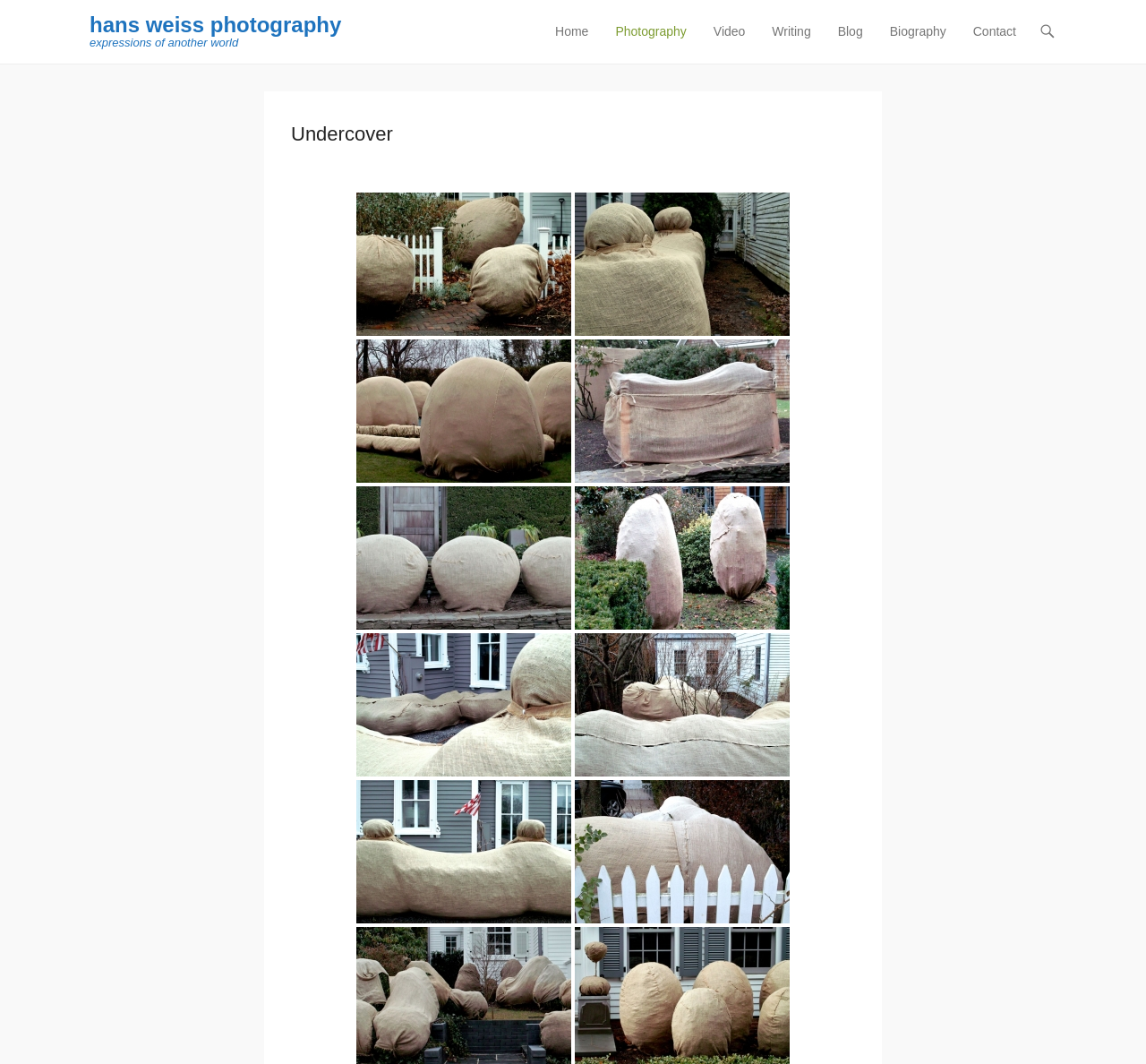How many menu items are in the primary menu?
Please respond to the question thoroughly and include all relevant details.

The primary menu has 6 menu items, which are 'Home', 'Photography', 'Video', 'Writing', 'Blog', and 'Contact'.